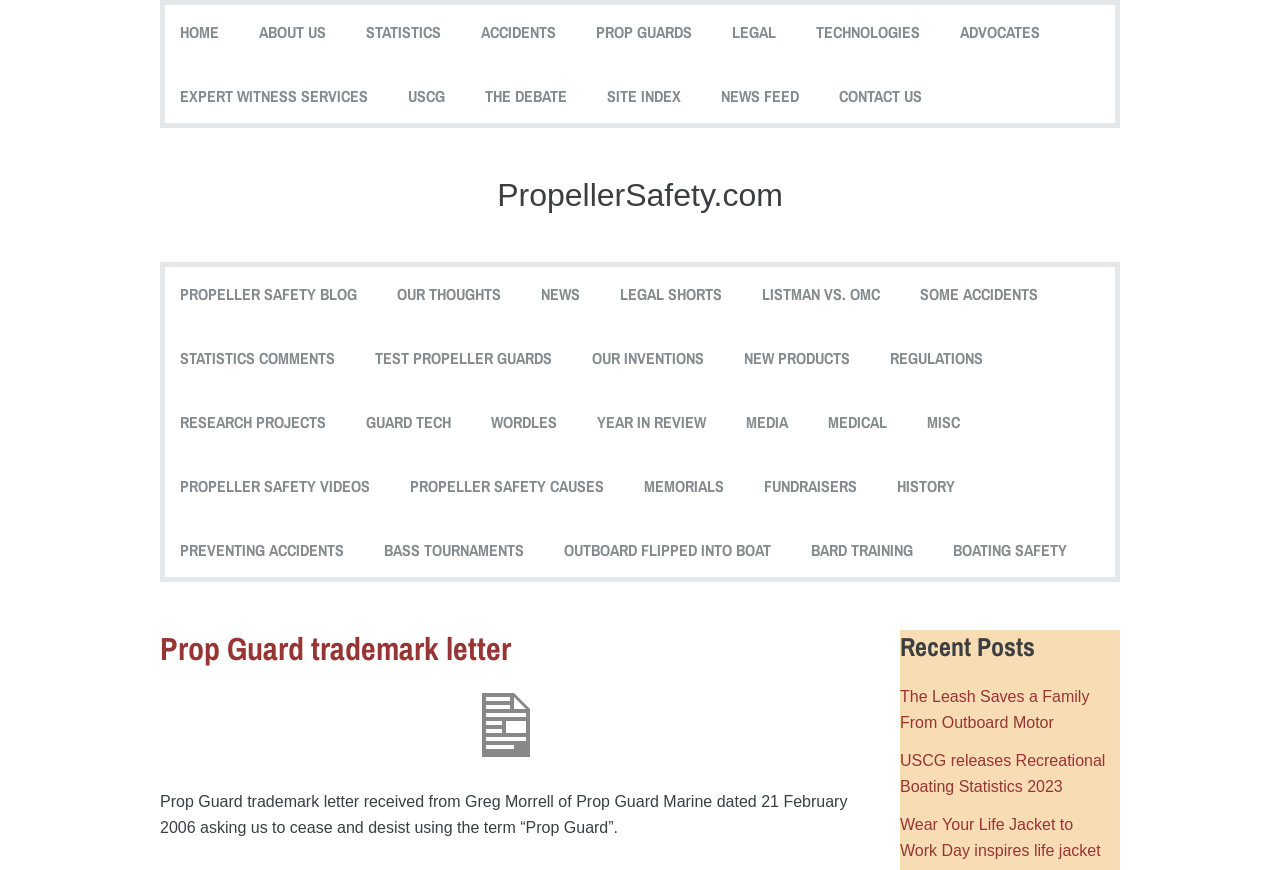Respond to the question below with a single word or phrase:
What is the title of the webpage?

PropellerSafety.com